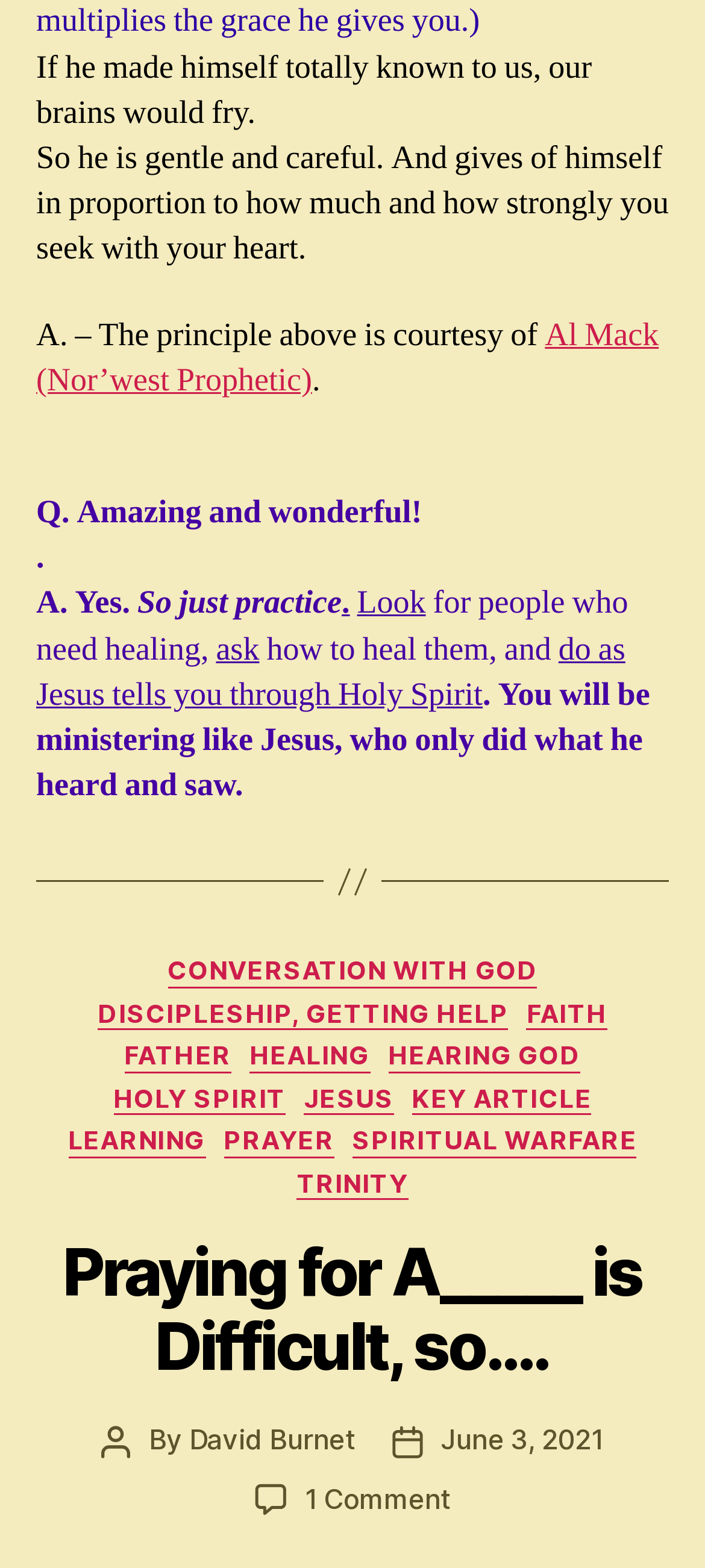What is the topic of the conversation?
Use the image to give a comprehensive and detailed response to the question.

Based on the text content, it appears that the conversation is about God and spirituality, as phrases such as 'If he made himself totally known to us, our brains would fry' and 'So he is gentle and careful' suggest a discussion about the nature of God.